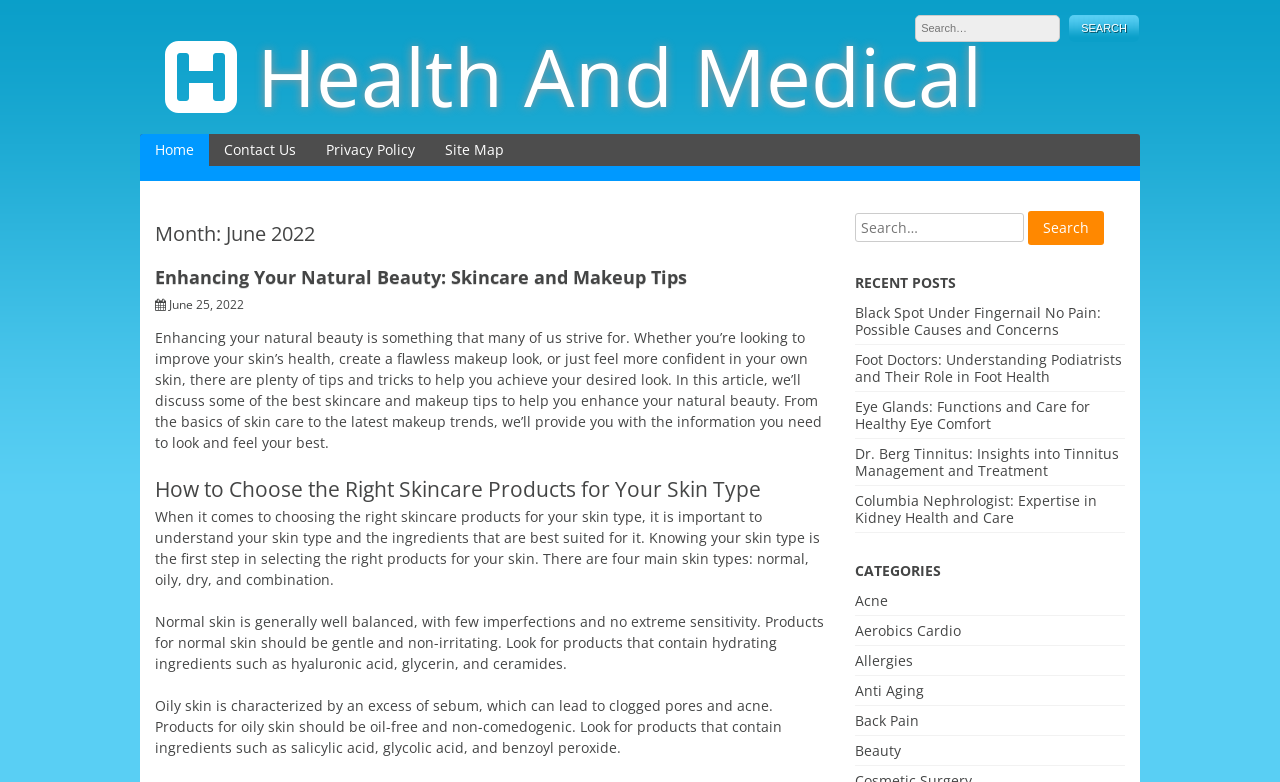What is the function of the button 'Search'? Analyze the screenshot and reply with just one word or a short phrase.

To search for content